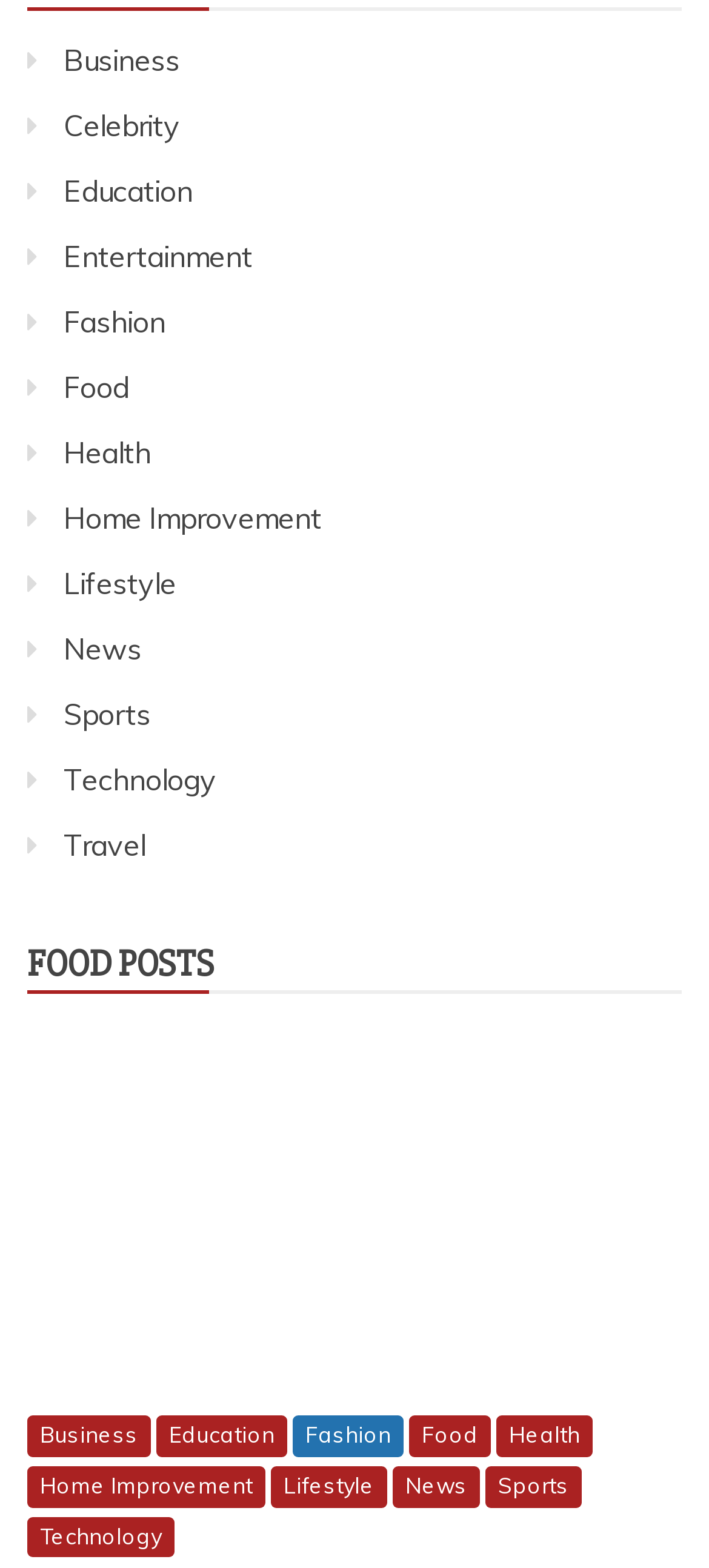Indicate the bounding box coordinates of the clickable region to achieve the following instruction: "Explore sofa set design."

[0.038, 0.651, 0.962, 0.891]